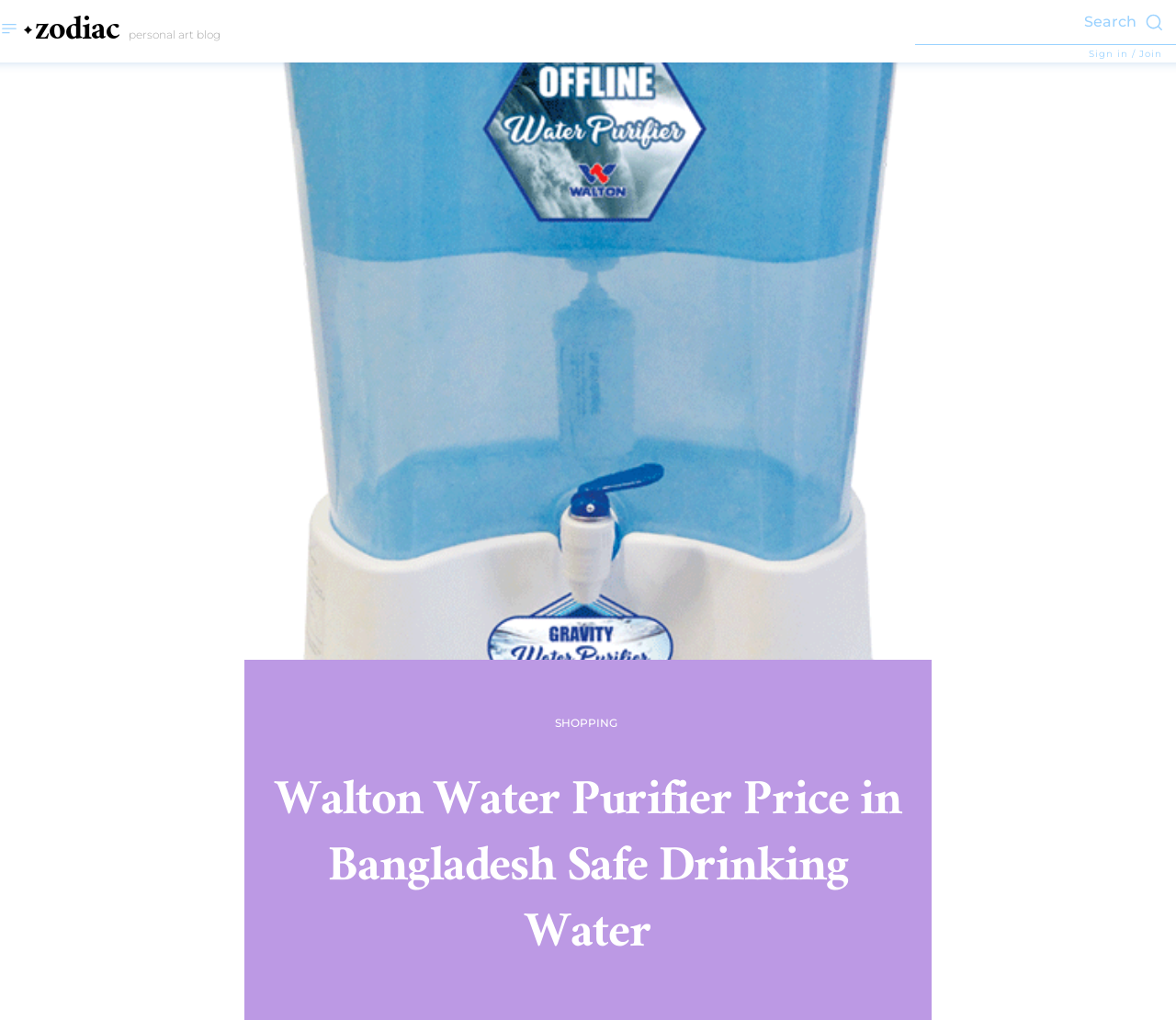Respond to the question below with a single word or phrase: What is the category of products available on this webpage?

SHOPPING